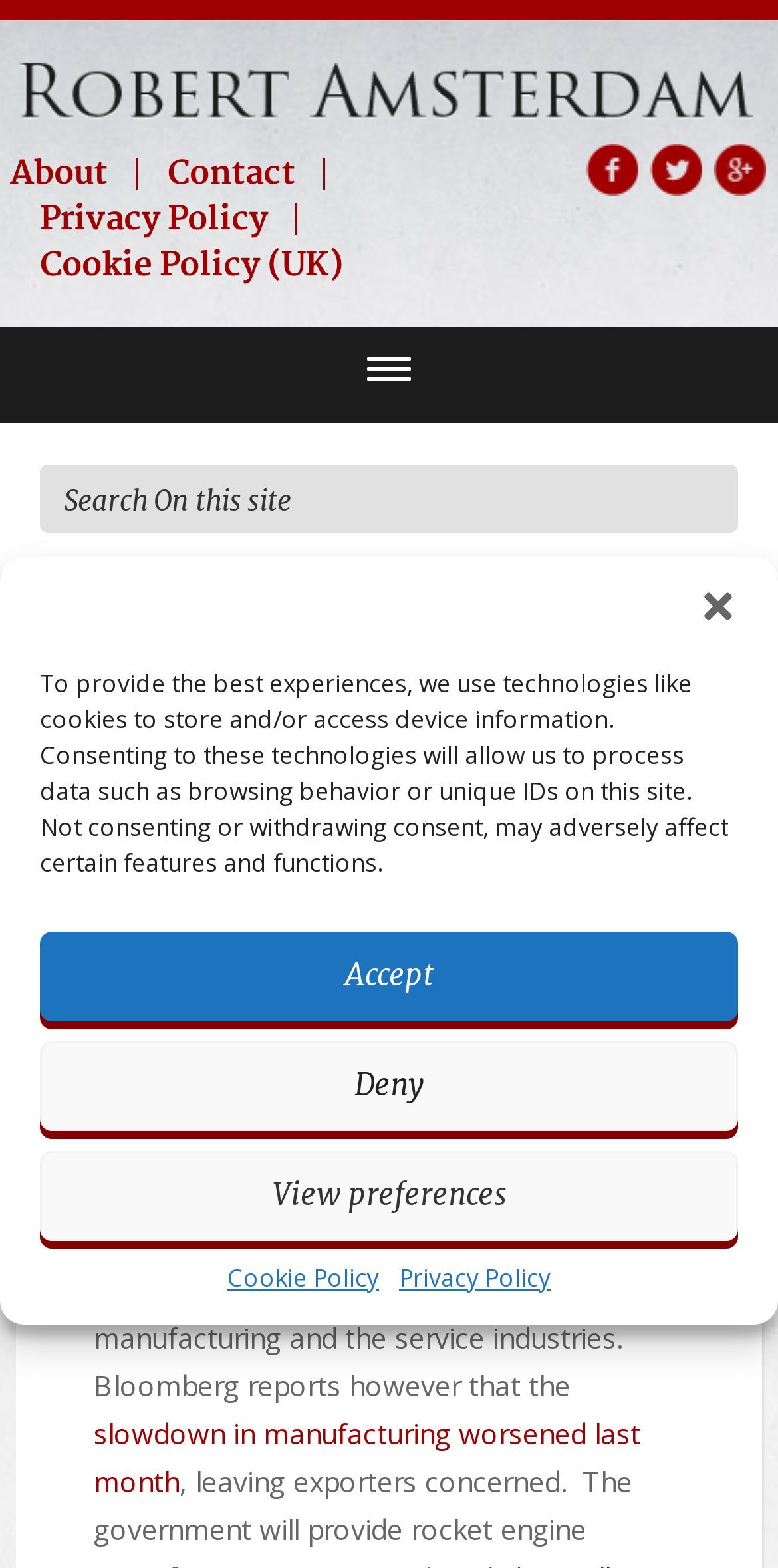What is the name of the labor union leader? Observe the screenshot and provide a one-word or short phrase answer.

Boris Kravchenko